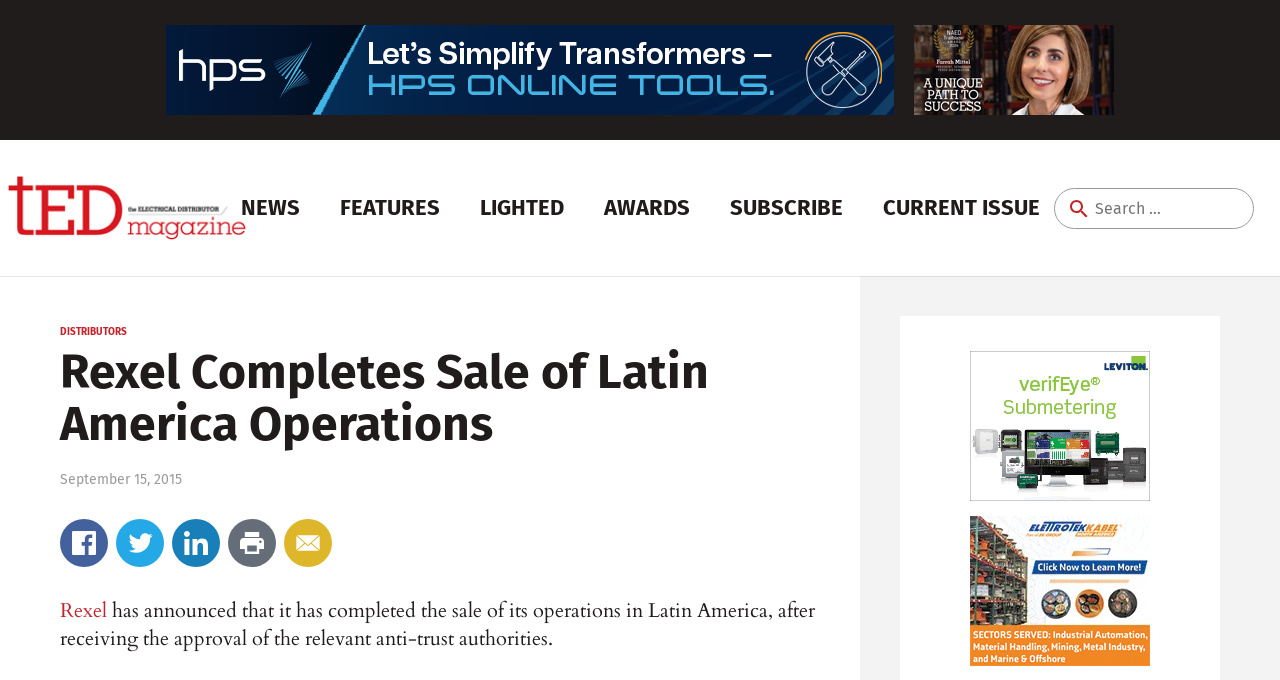Locate the bounding box coordinates of the clickable part needed for the task: "Search for something".

[0.804, 0.206, 1.0, 0.406]